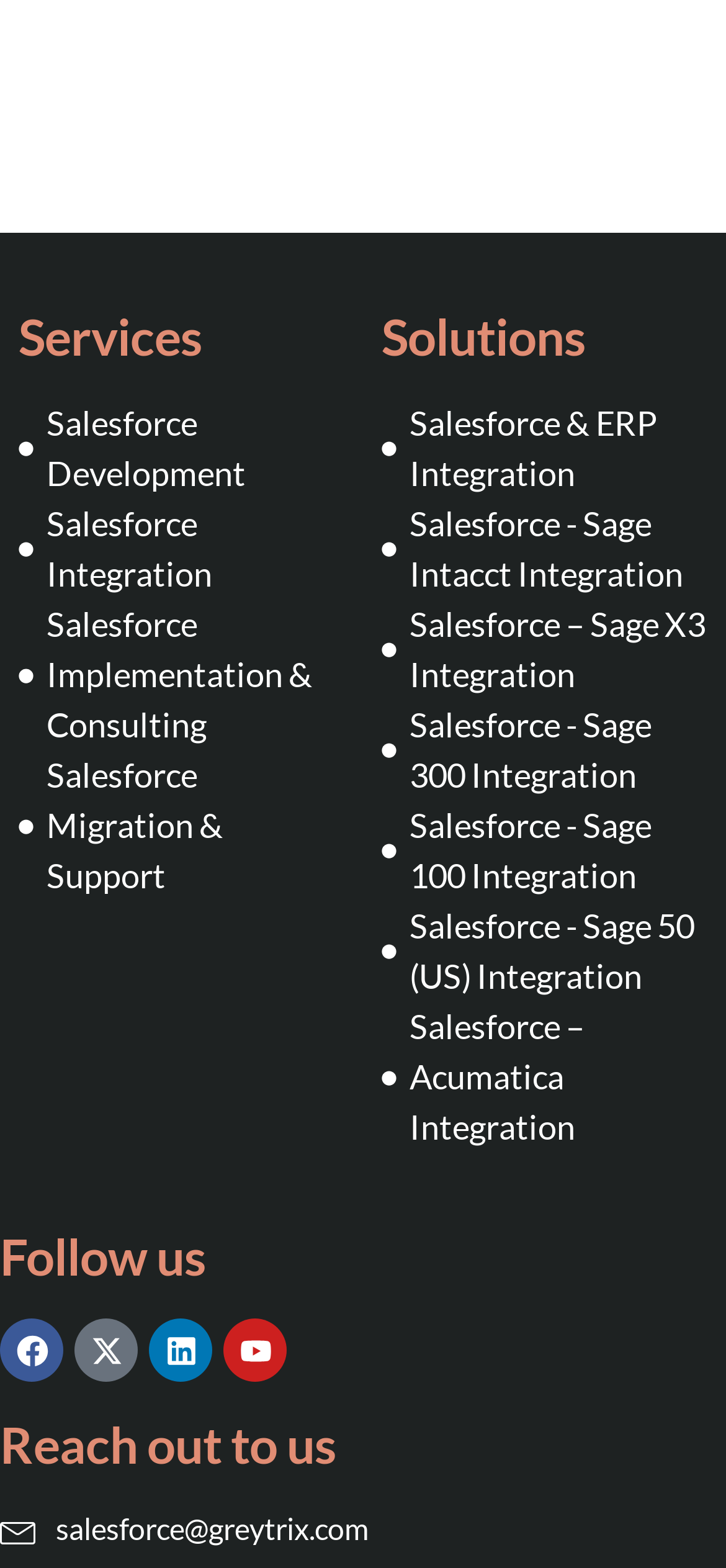Could you find the bounding box coordinates of the clickable area to complete this instruction: "Contact us via salesforce@greytrix.com"?

[0.0, 0.961, 1.0, 0.99]